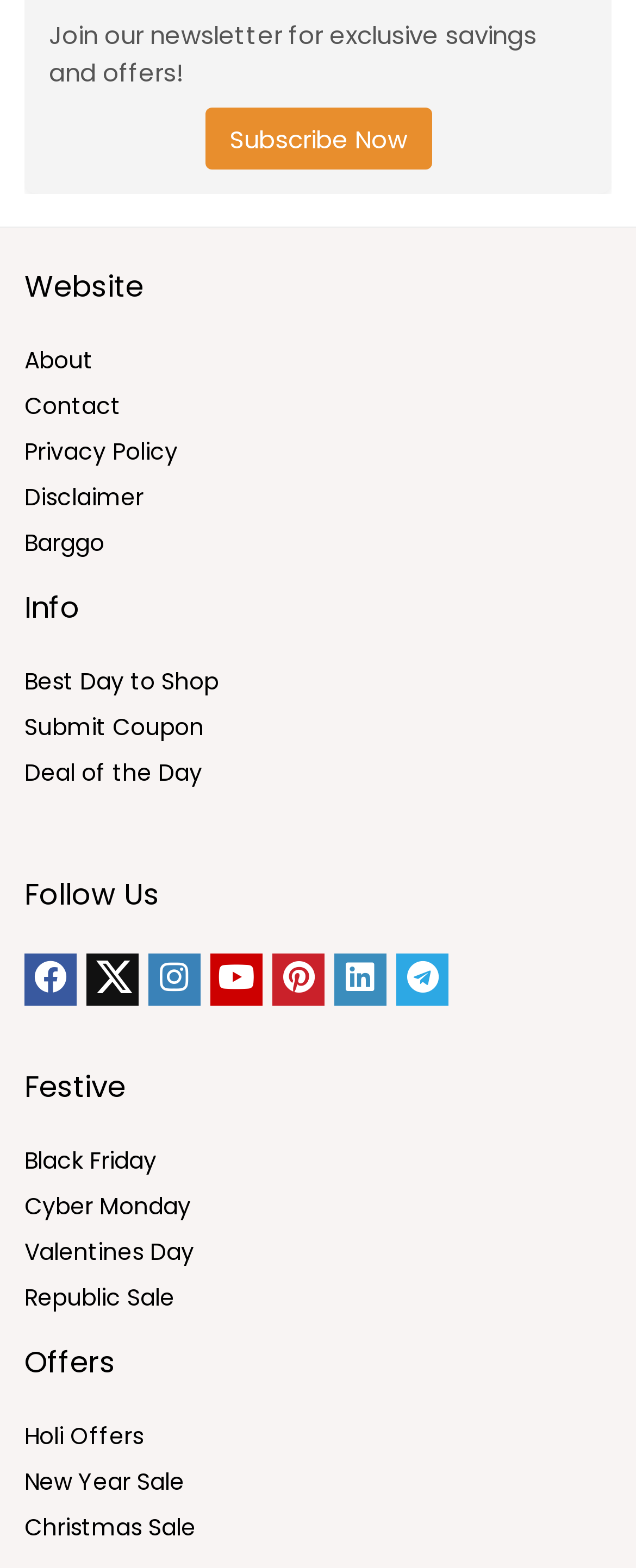Please identify the bounding box coordinates of the element I should click to complete this instruction: 'View Black Friday deals'. The coordinates should be given as four float numbers between 0 and 1, like this: [left, top, right, bottom].

[0.038, 0.73, 0.246, 0.751]